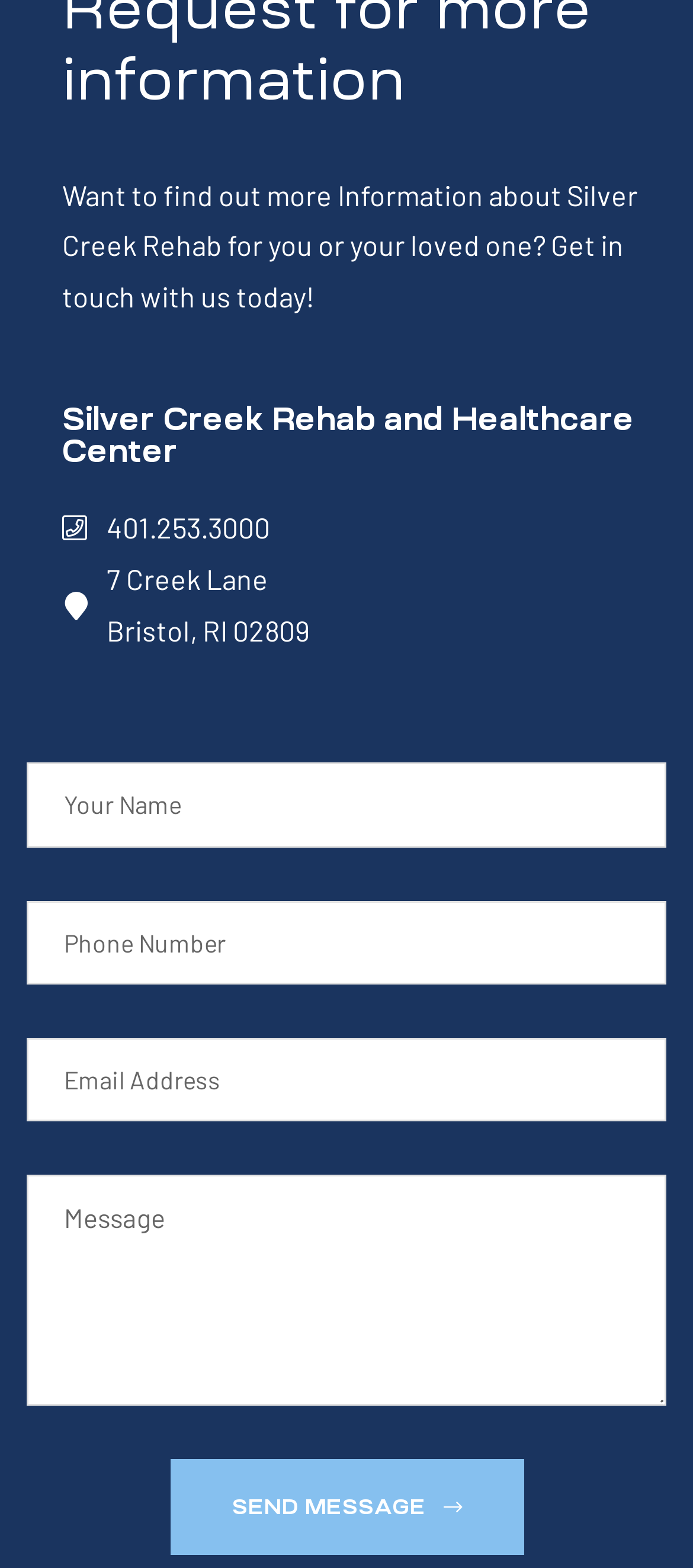Identify the bounding box of the UI component described as: "401.253.3000".

[0.09, 0.321, 1.0, 0.353]